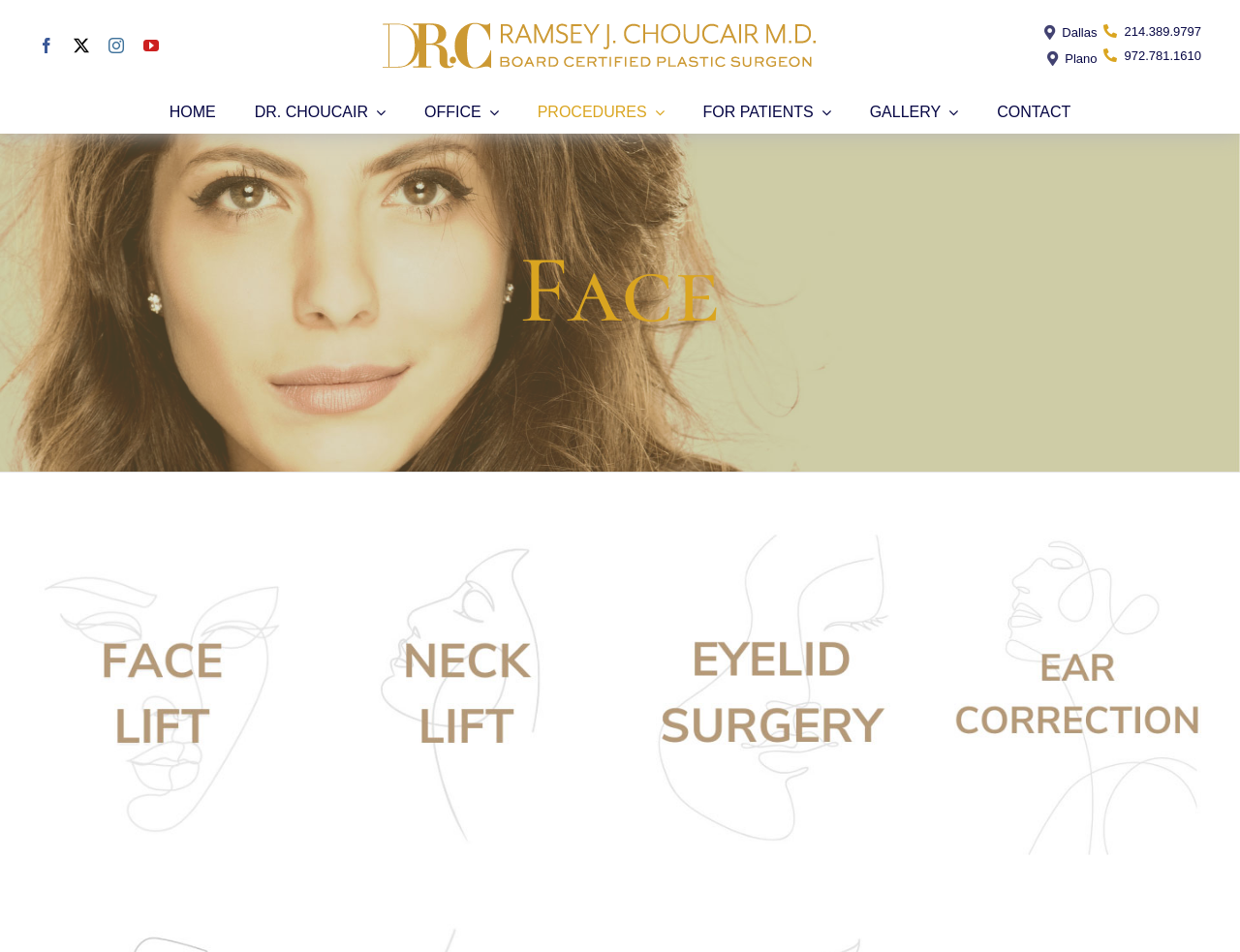How many service grid images are displayed?
Provide an in-depth answer to the question, covering all aspects.

I examined the section with the heading 'Face' and found four images with the same description 'Dr. Choucair – SERVICES GRID SIZED', which are displayed as service grid images.